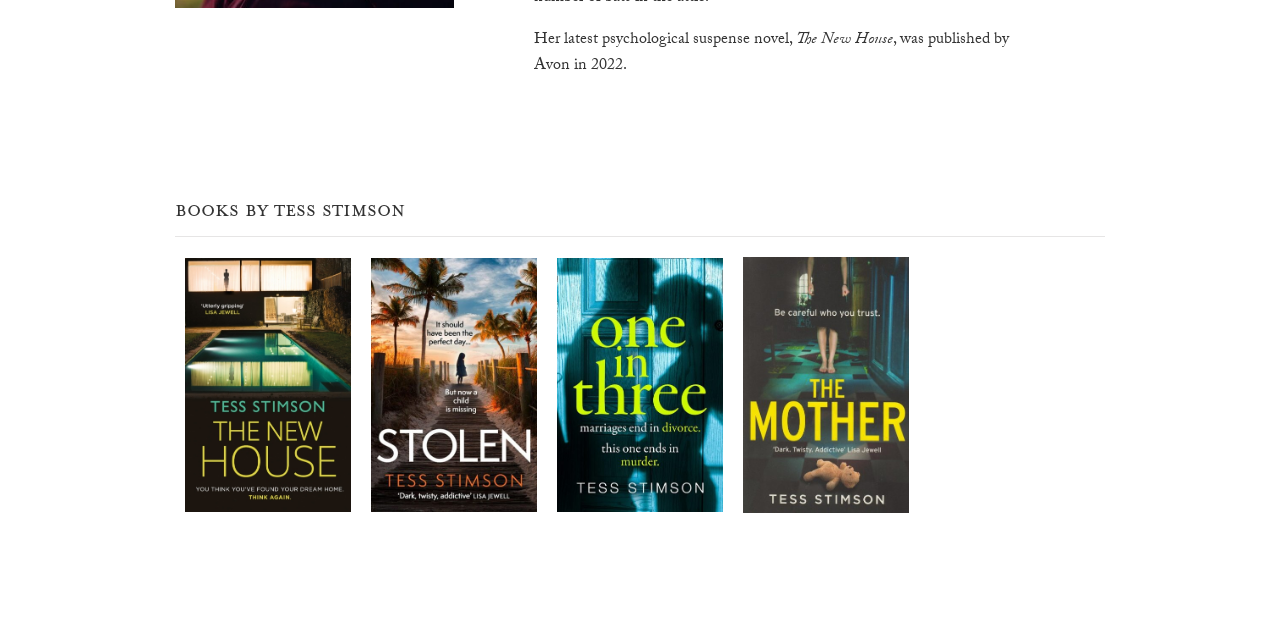Using the provided description: "Stolen", find the bounding box coordinates of the corresponding UI element. The output should be four float numbers between 0 and 1, in the format [left, top, right, bottom].

[0.282, 0.401, 0.427, 0.896]